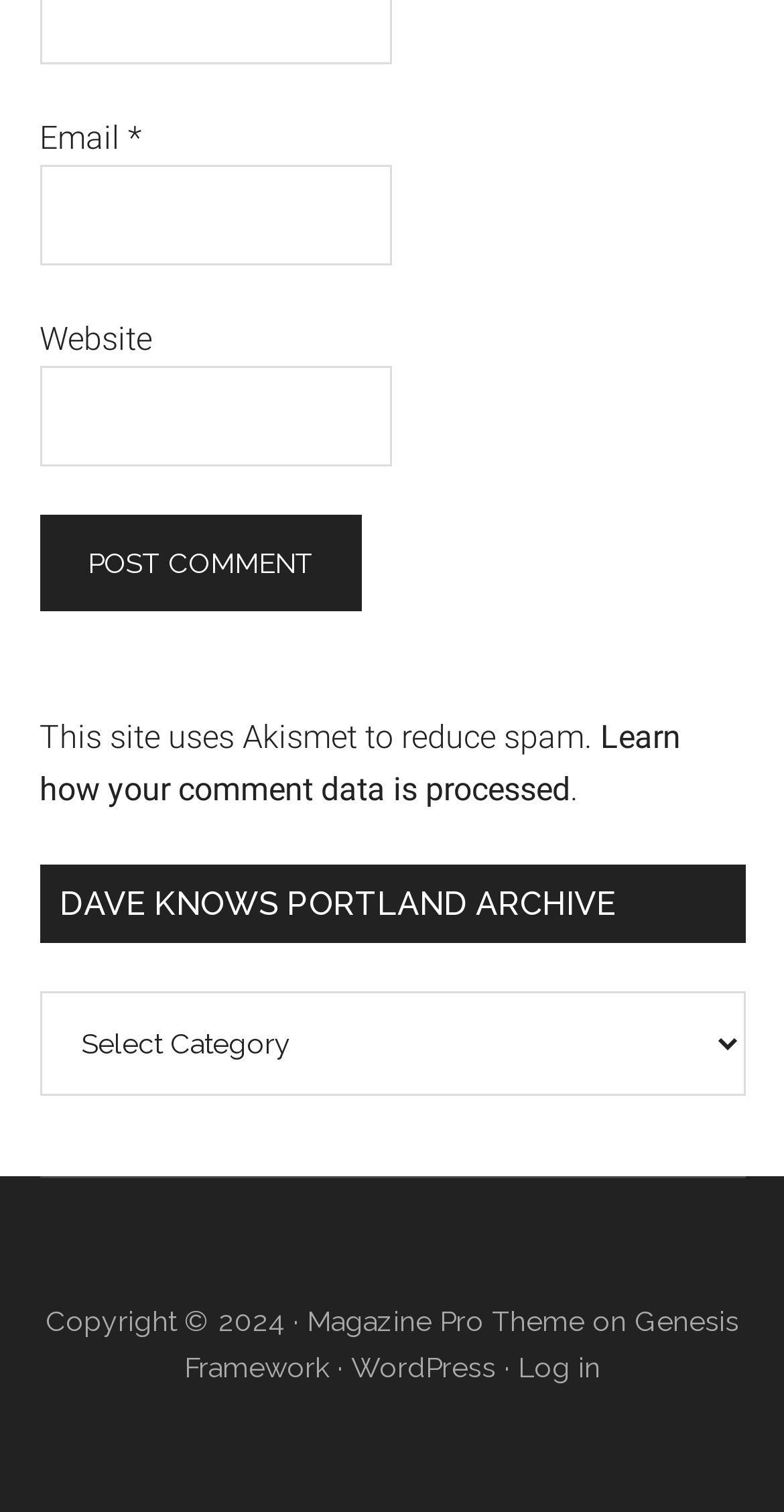Please indicate the bounding box coordinates for the clickable area to complete the following task: "Log in". The coordinates should be specified as four float numbers between 0 and 1, i.e., [left, top, right, bottom].

[0.66, 0.894, 0.765, 0.915]